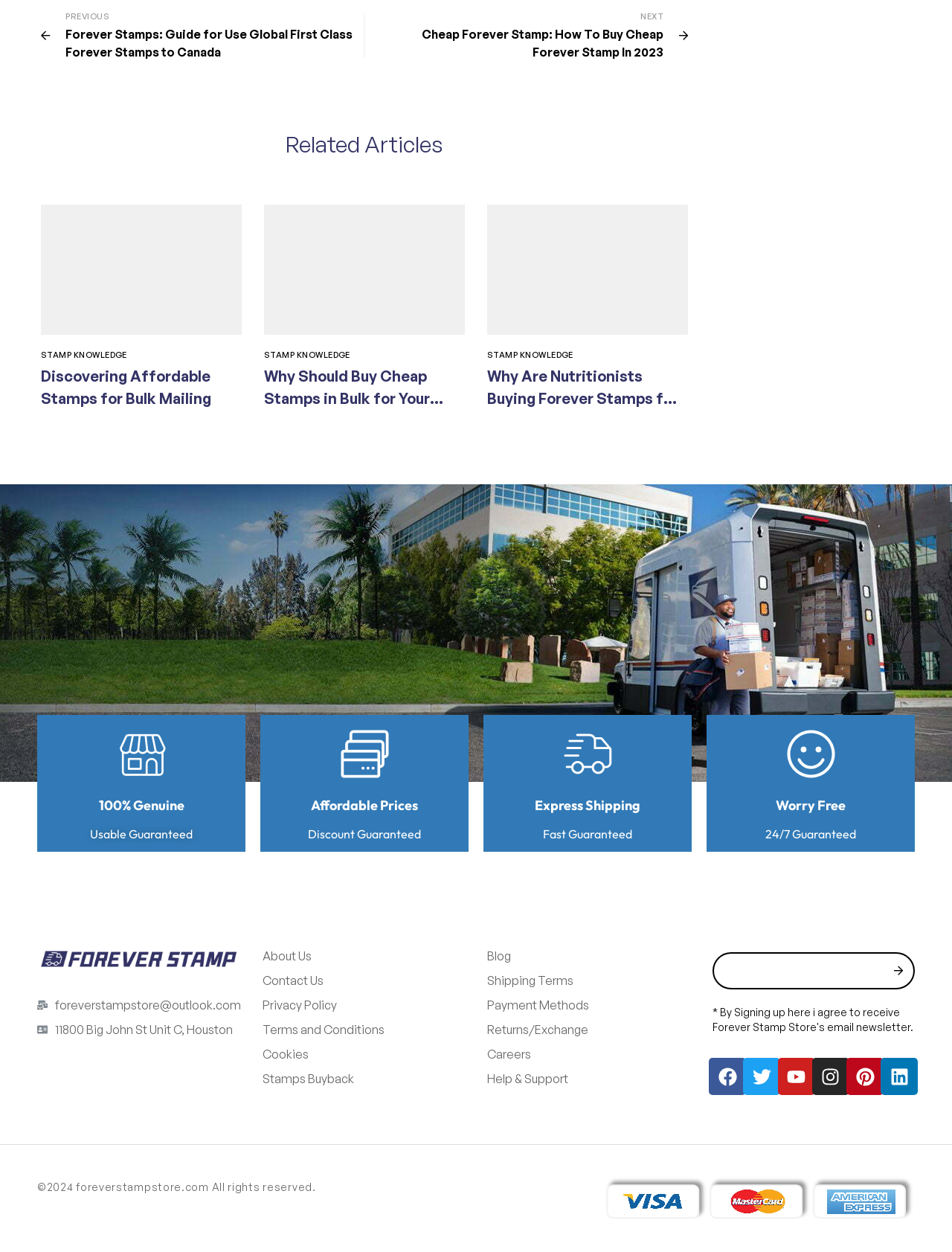Use a single word or phrase to answer the following:
What types of stamps are available in the store?

Forever Stamps, US Flag Stamps